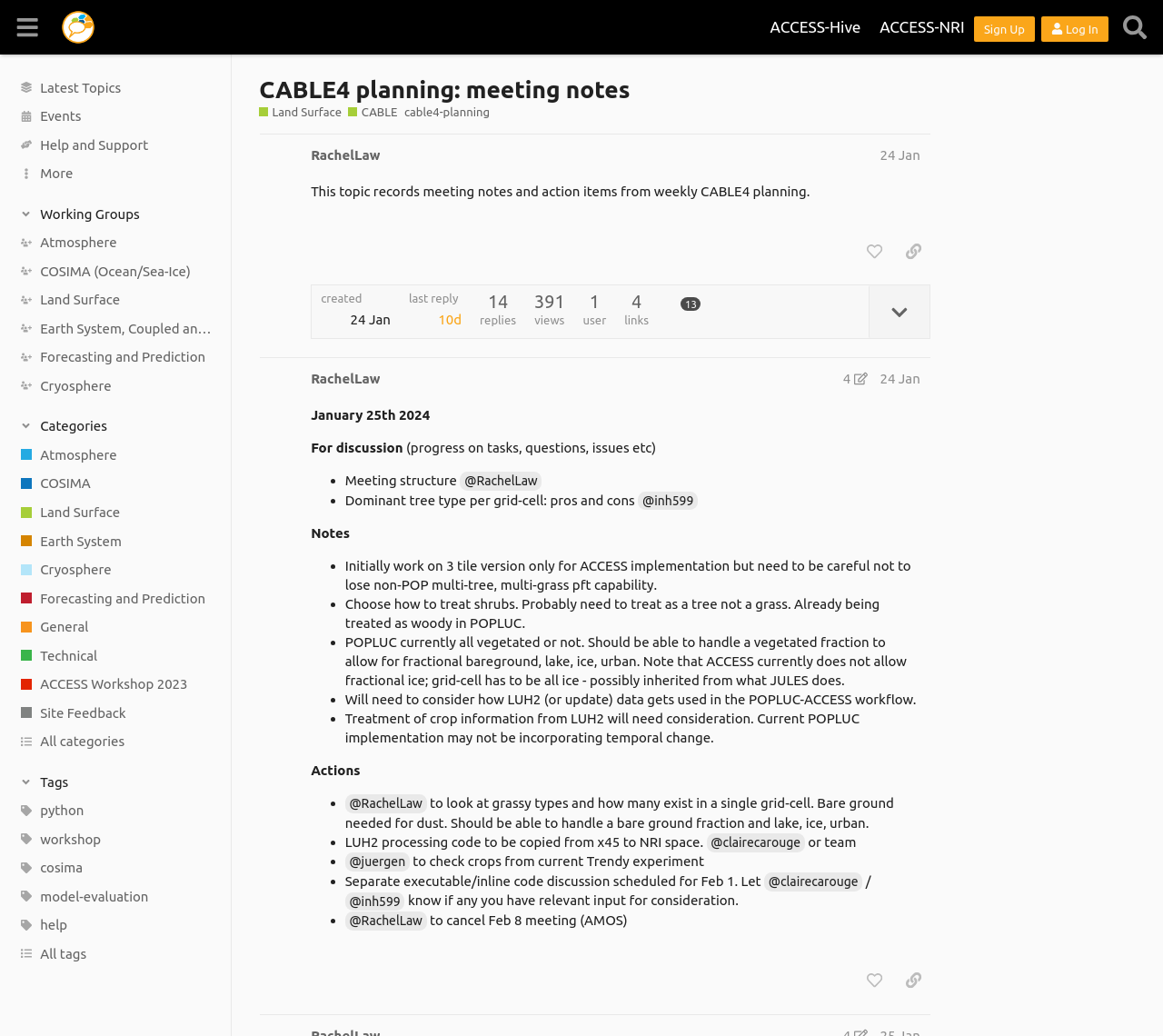Please identify the bounding box coordinates of the clickable area that will fulfill the following instruction: "Click on the 'Sign Up' button". The coordinates should be in the format of four float numbers between 0 and 1, i.e., [left, top, right, bottom].

[0.837, 0.015, 0.89, 0.04]